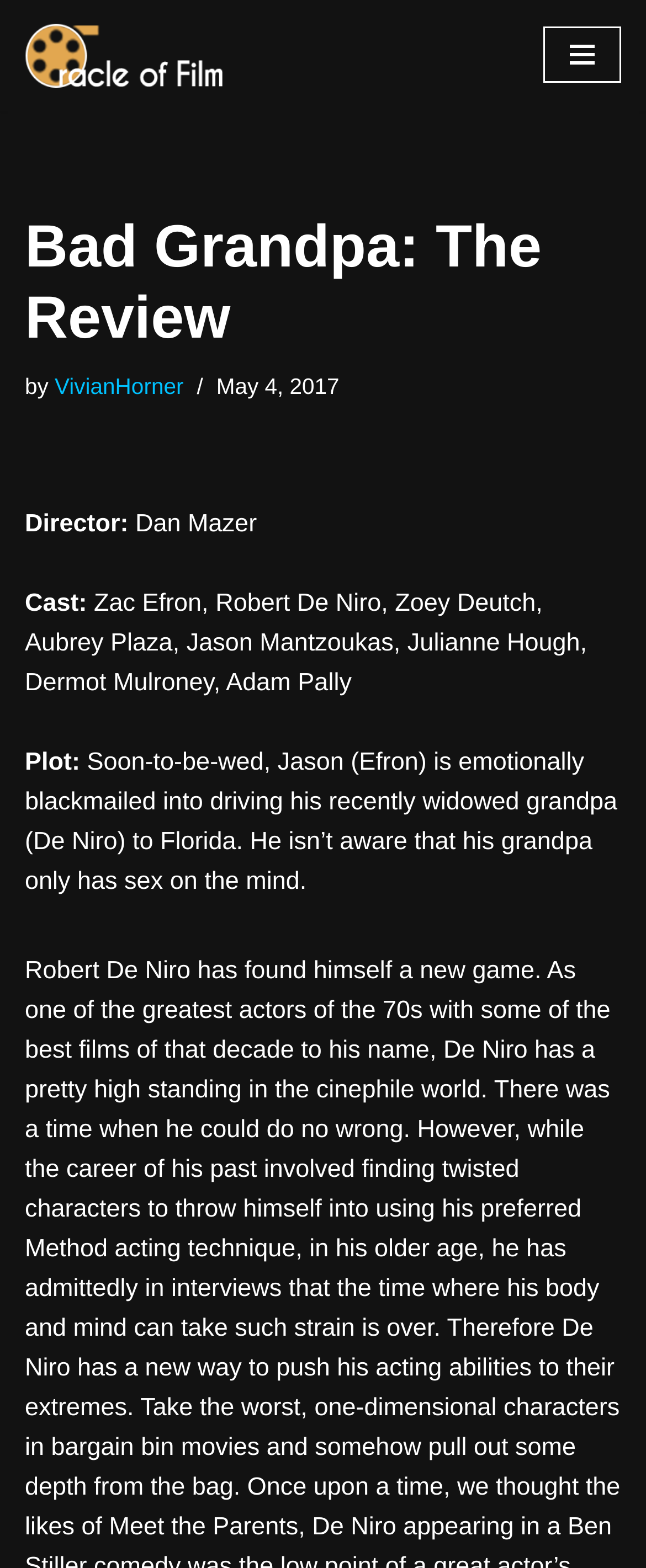What is the name of the reviewer?
Using the image, elaborate on the answer with as much detail as possible.

I found the answer by looking at the section that lists the reviewer's information, where it says 'by' followed by the name 'VivianHorner'.